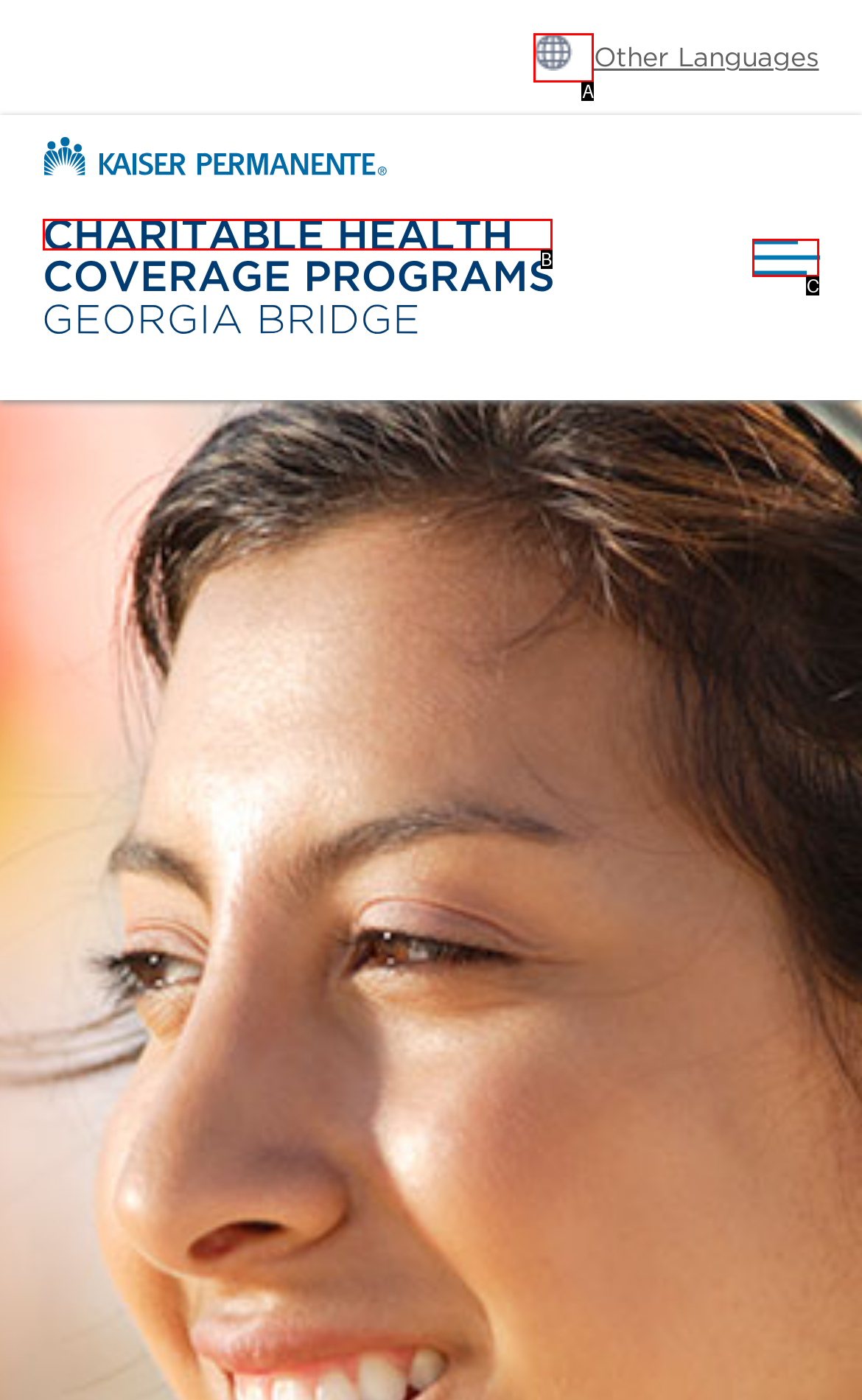From the provided options, which letter corresponds to the element described as: parent_node: Other Languages
Answer with the letter only.

A